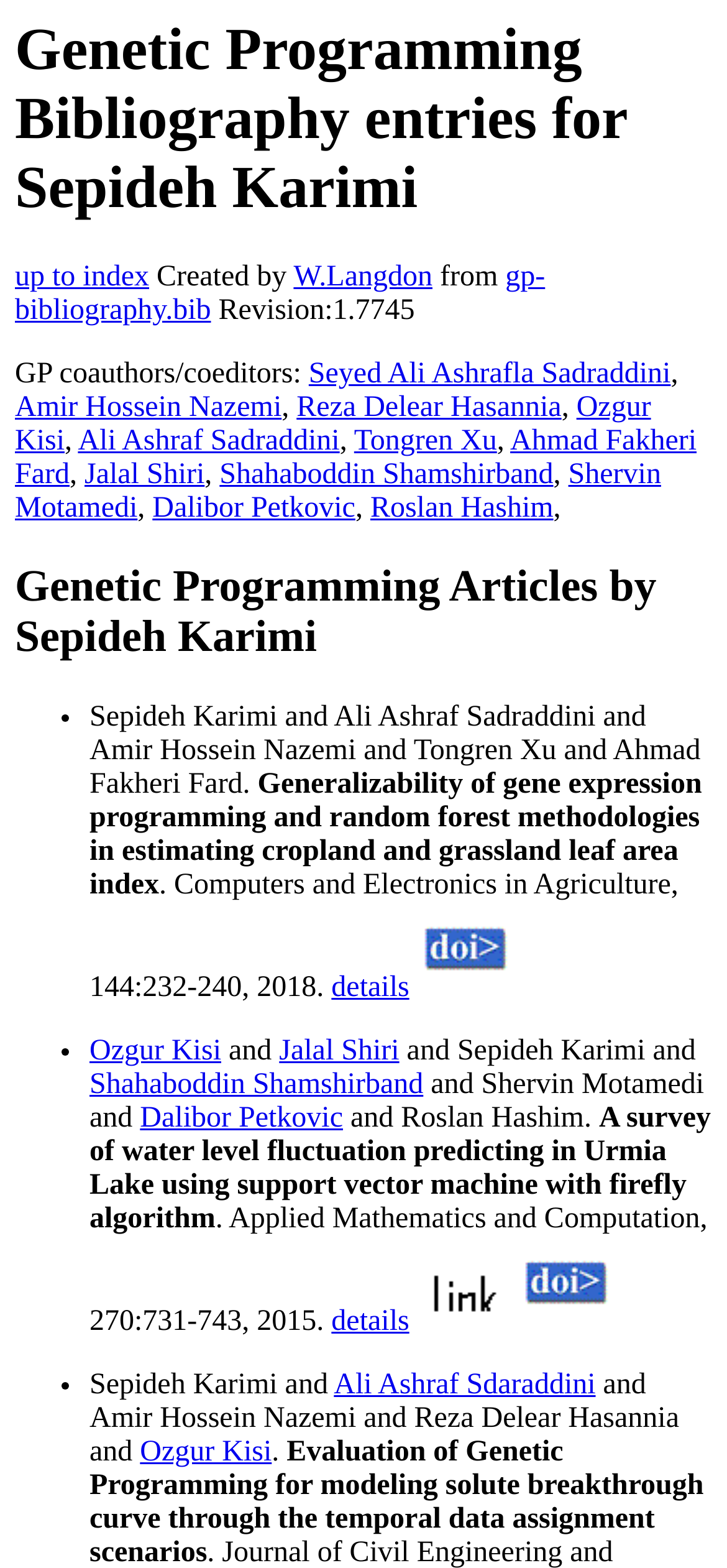Please provide the bounding box coordinates for the element that needs to be clicked to perform the instruction: "Click Create an account". The coordinates must consist of four float numbers between 0 and 1, formatted as [left, top, right, bottom].

None